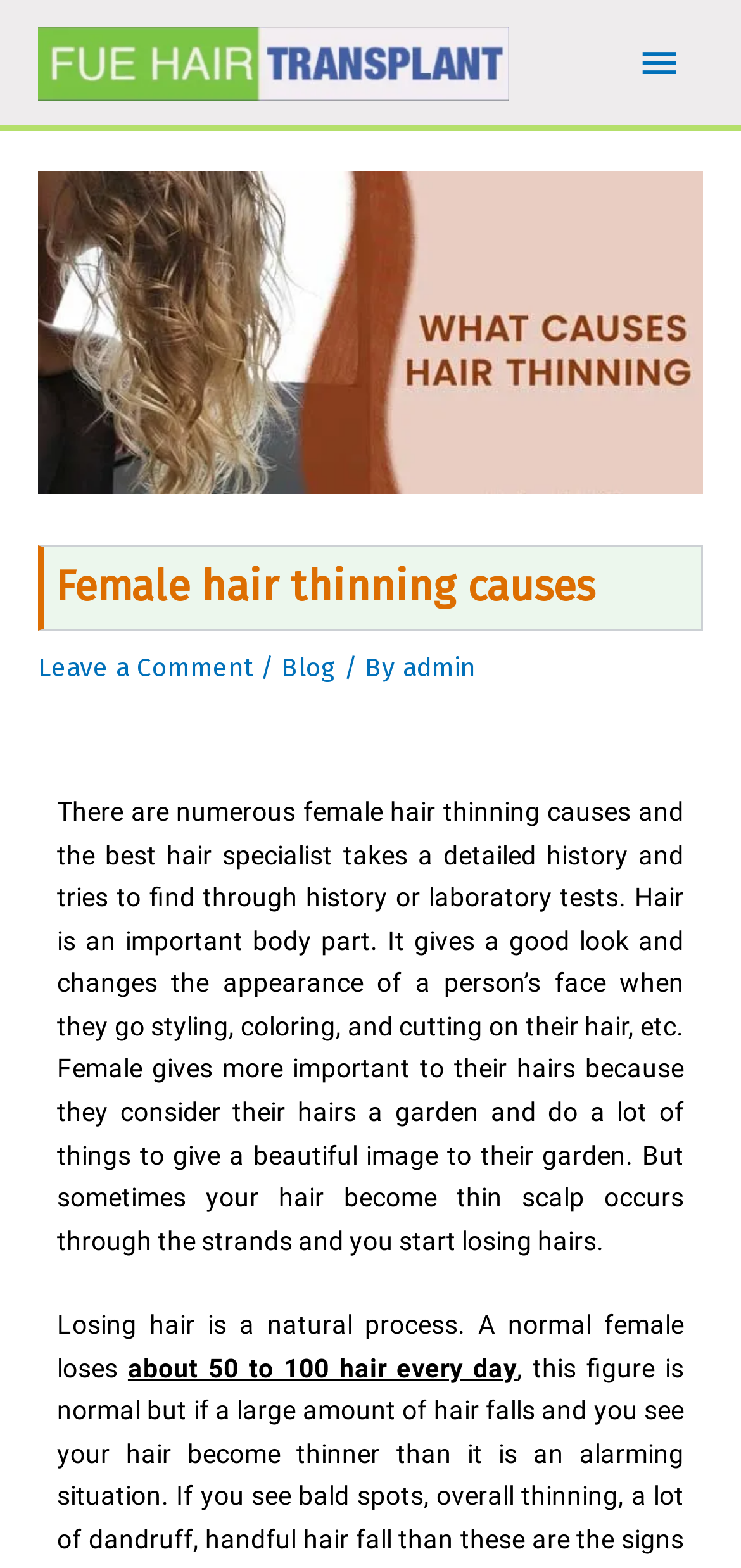What is the name of the hair transplant clinic mentioned?
Examine the screenshot and reply with a single word or phrase.

Fue hair transplant clinic Lahore